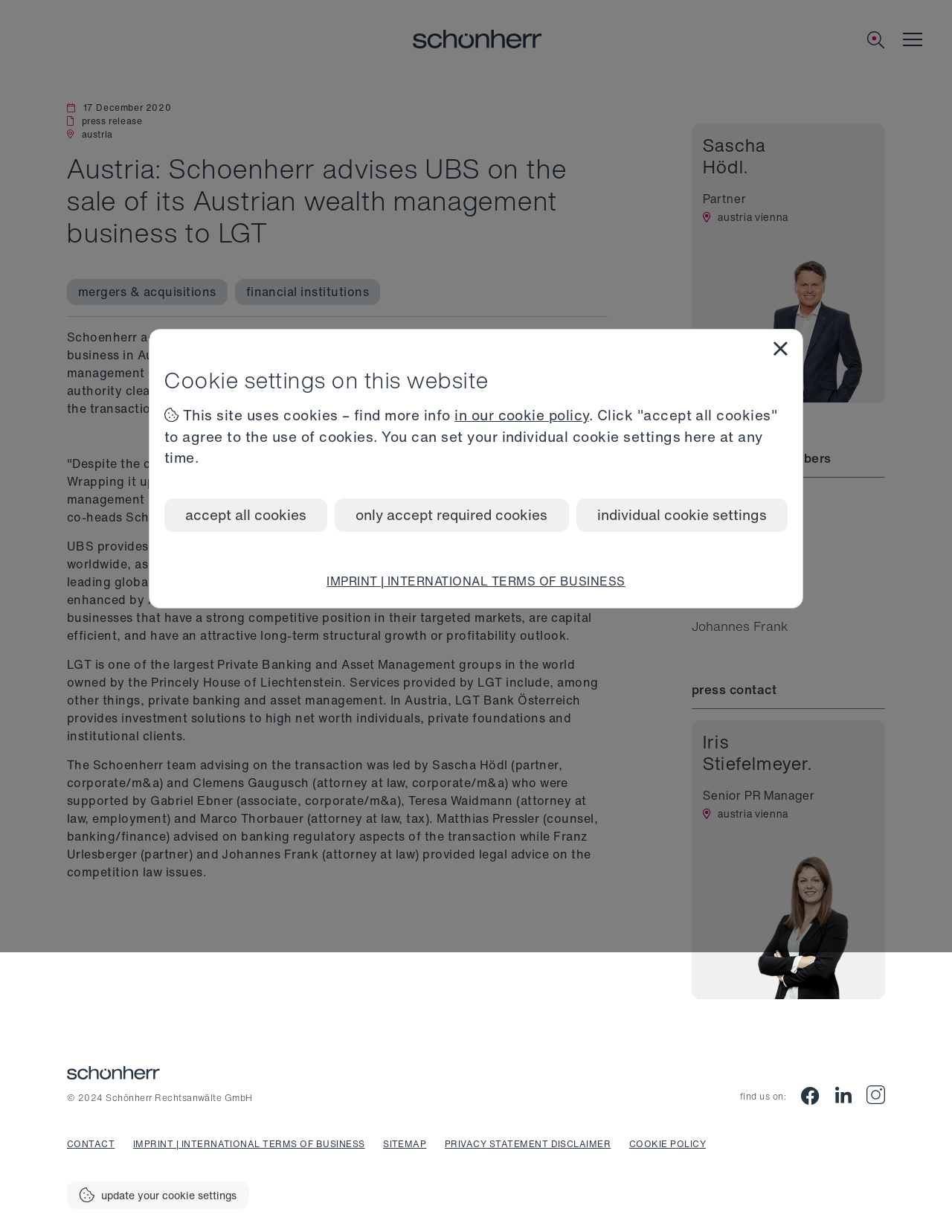What is the name of the bank that acquired UBS's Austrian wealth management business?
Please respond to the question thoroughly and include all relevant details.

I found the name of the bank by looking at the StaticText element with the content 'Schoenherr advised UBS Europe SE on the sale of its onshore wealth management business in Austria to LGT Bank AG, a leading international private banking and asset management group.' which is located under the main element and has a bounding box coordinate of [0.07, 0.266, 0.625, 0.339].